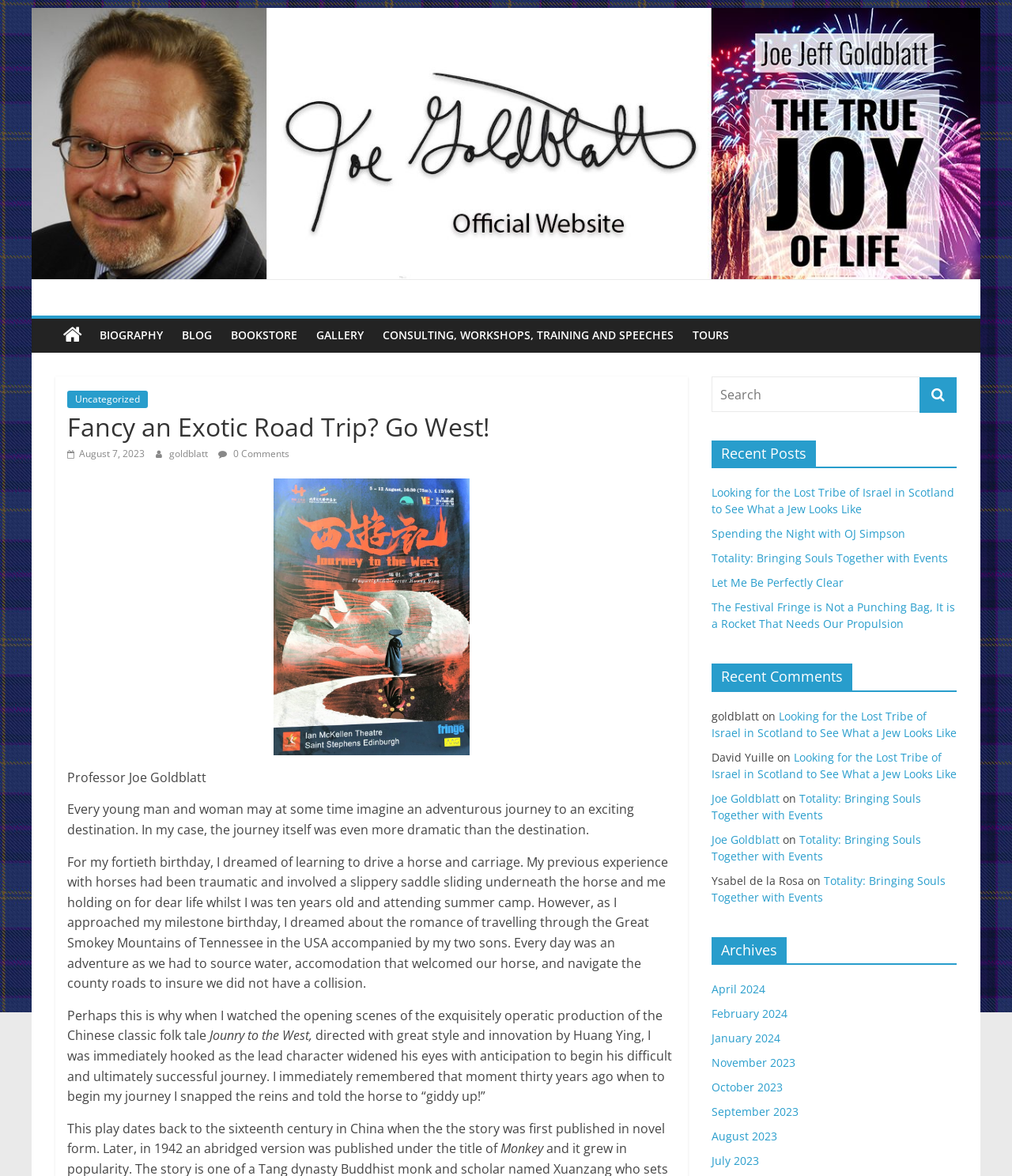Indicate the bounding box coordinates of the element that needs to be clicked to satisfy the following instruction: "Click on the link to learn about Airline-Industrial Sabotage". The coordinates should be four float numbers between 0 and 1, i.e., [left, top, right, bottom].

None